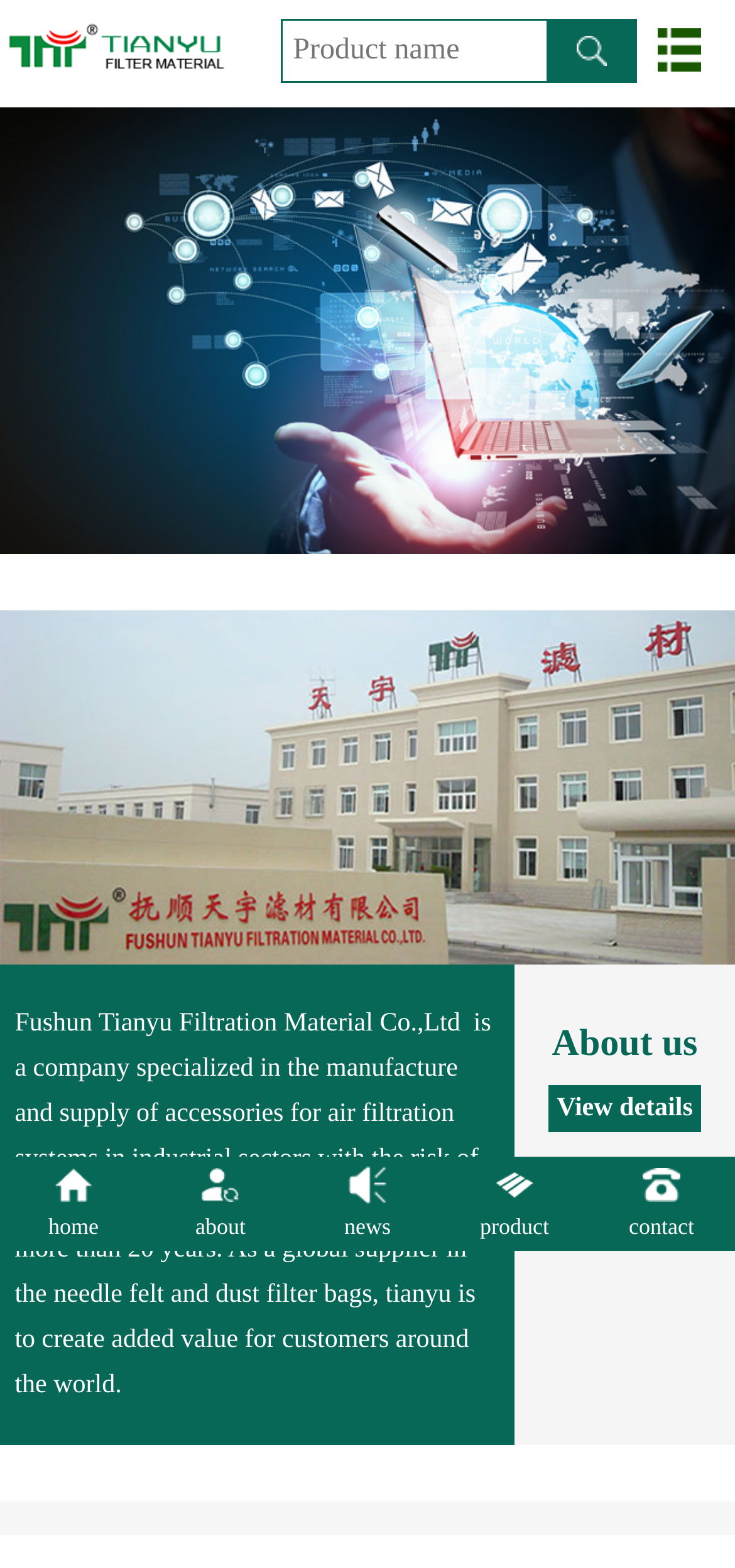What is the position of the 'Product name' textbox?
Please craft a detailed and exhaustive response to the question.

Based on the bounding box coordinates of the 'Product name' textbox, it is located at the top-left section of the webpage, with coordinates [0.383, 0.012, 0.745, 0.053].